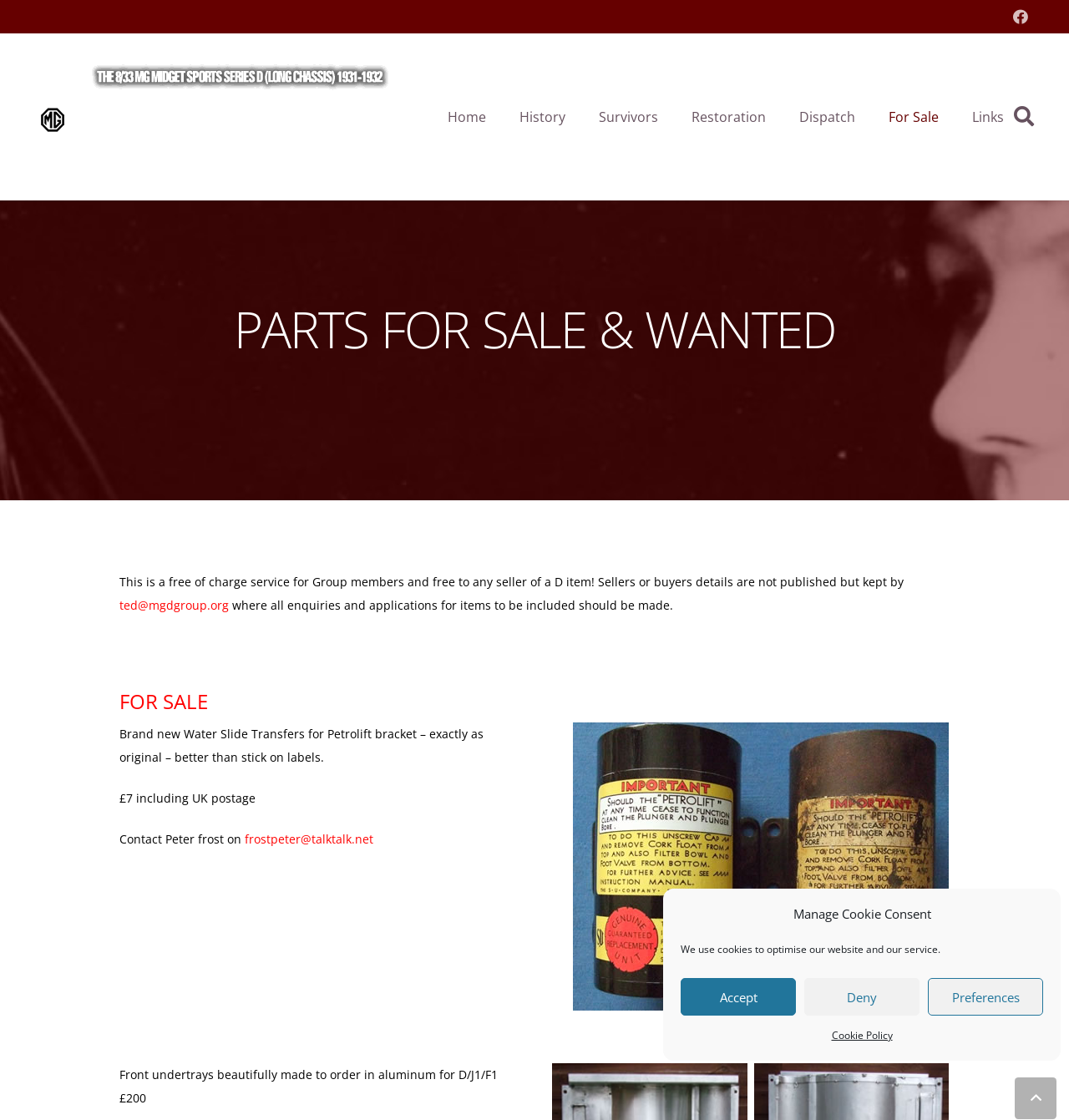Describe the webpage meticulously, covering all significant aspects.

The webpage is about parts for sale and wanted for MG D Group. At the top right corner, there is a Facebook link and a logo link. Below the logo, there are navigation links to different sections of the website, including Home, History, Survivors, Restoration, Dispatch, For Sale, and Links. 

On the top right side, there is a search button. Below the navigation links, there is a large heading "PARTS FOR SALE & WANTED" followed by a paragraph of text explaining the service. The text is accompanied by a contact email link.

Below the explanatory text, there is a heading "FOR SALE" followed by several listings of parts for sale. Each listing includes a description of the part, its price, and a contact email link. The listings are arranged vertically, with the most recent one at the top.

At the bottom right corner, there is a "Back to top" button. A cookie consent dialog is displayed at the bottom of the page, with options to accept, deny, or set preferences. The dialog also includes a link to the Cookie Policy.